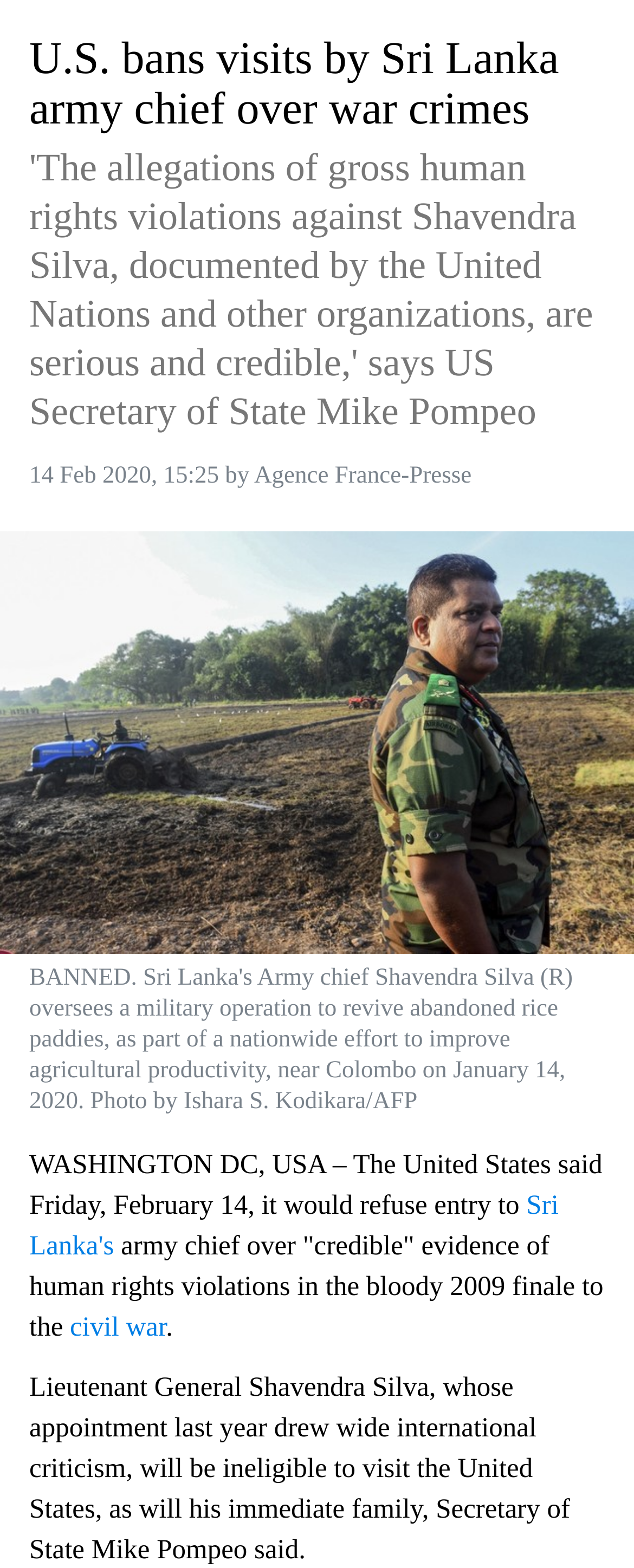Identify the bounding box for the given UI element using the description provided. Coordinates should be in the format (top-left x, top-left y, bottom-right x, bottom-right y) and must be between 0 and 1. Here is the description: alt="Austclean Cleaning Franchise"

None